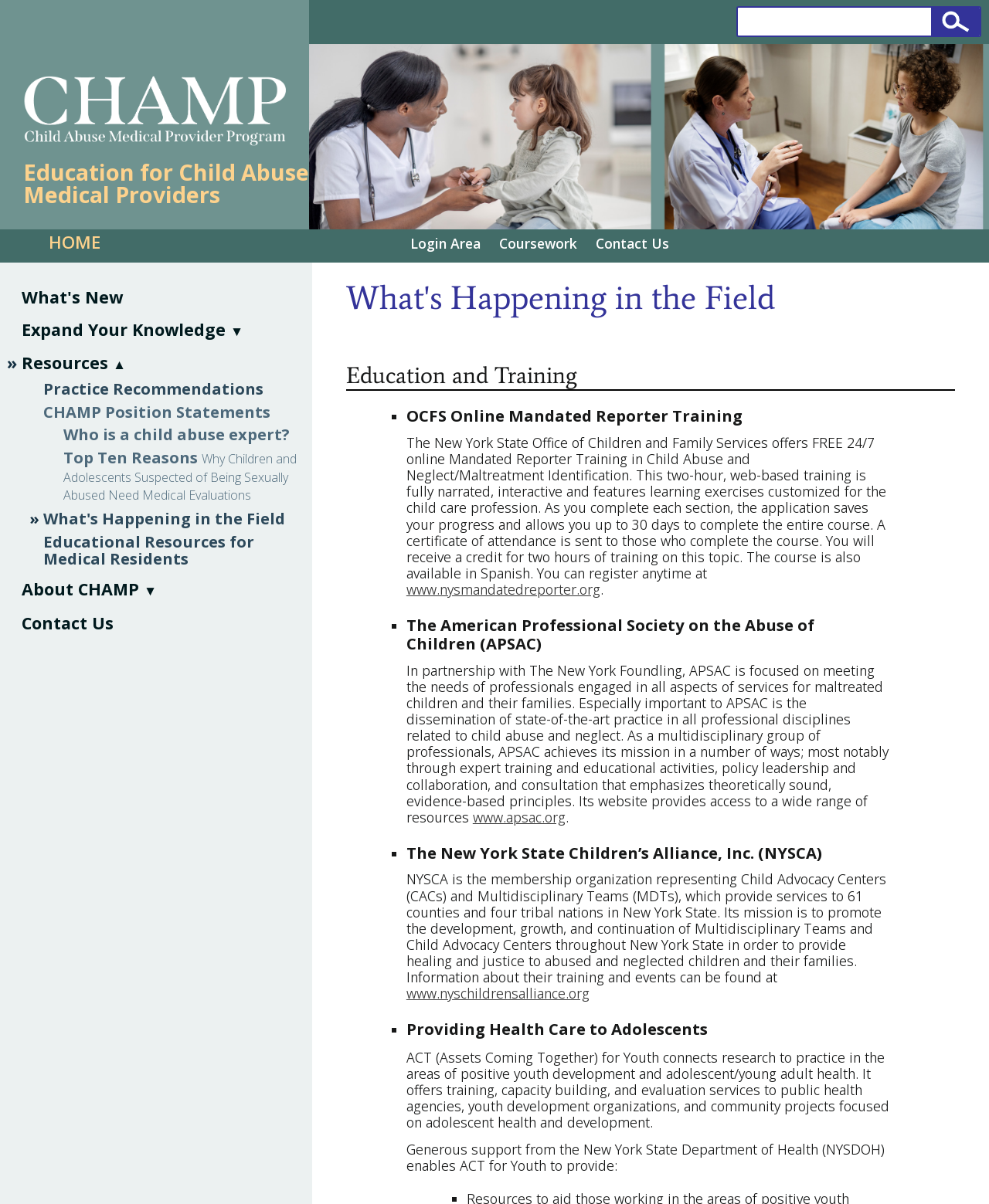Explain the webpage in detail.

The webpage is about CHAMP, a program focused on child abuse medical providers. At the top, there is a link to the program's homepage, accompanied by an image with the same name. Below this, there is a heading that reads "Education for Child Abuse Medical Providers". 

On the top right, there is a search bar with a button next to it. Below the search bar, there is a section with a heading "What's Happening in the Field", which contains several links to resources and articles related to child abuse and medical providers. 

To the left of this section, there is a navigation menu with links to different parts of the website, including the homepage, login area, coursework, and contact information. 

The main content of the page is divided into sections, each with a list marker (■) and a brief description of a resource or organization related to child abuse and medical providers. These sections include information about OCFS online mandated reporter training, the American Professional Society on the Abuse of Children (APSAC), the New York State Children’s Alliance, Inc. (NYSCA), and Providing Health Care to Adolescents. Each section includes a brief description and a link to the relevant website or resource.